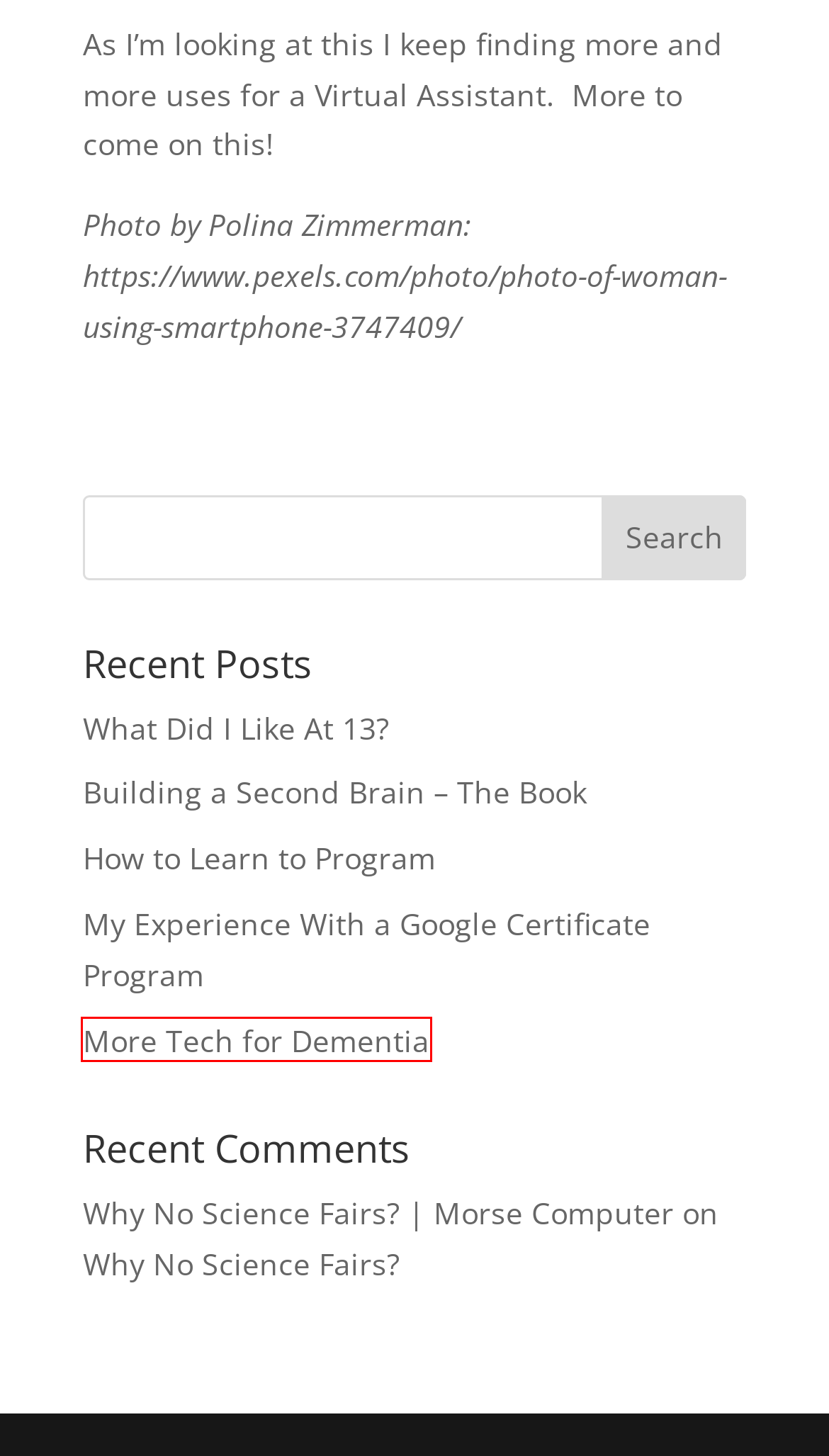Assess the screenshot of a webpage with a red bounding box and determine which webpage description most accurately matches the new page after clicking the element within the red box. Here are the options:
A. Gerald Morse | Gerald Morse
B. How to Learn to Program | Gerald Morse
C. Why No Science Fairs? | Morse Computer
D. Building a Second Brain – The Book | Gerald Morse
E. Productivity | Gerald Morse
F. Gerald Morse | Jerry's Personal Site
G. What Did I Like At 13? | Gerald Morse
H. More Tech for Dementia | Gerald Morse

H